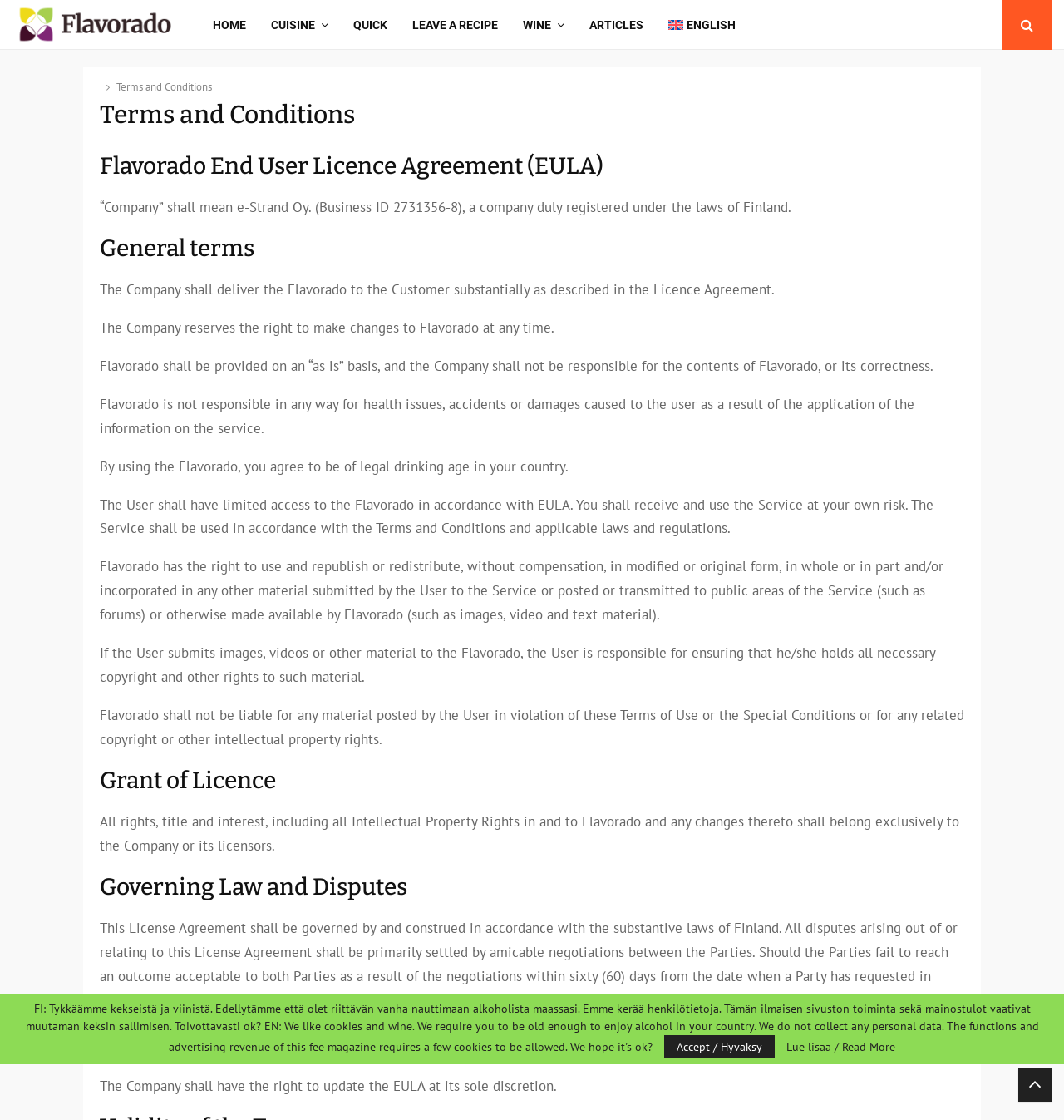Please respond to the question with a concise word or phrase:
What is the name of the company mentioned in the EULA?

e-Strand Oy